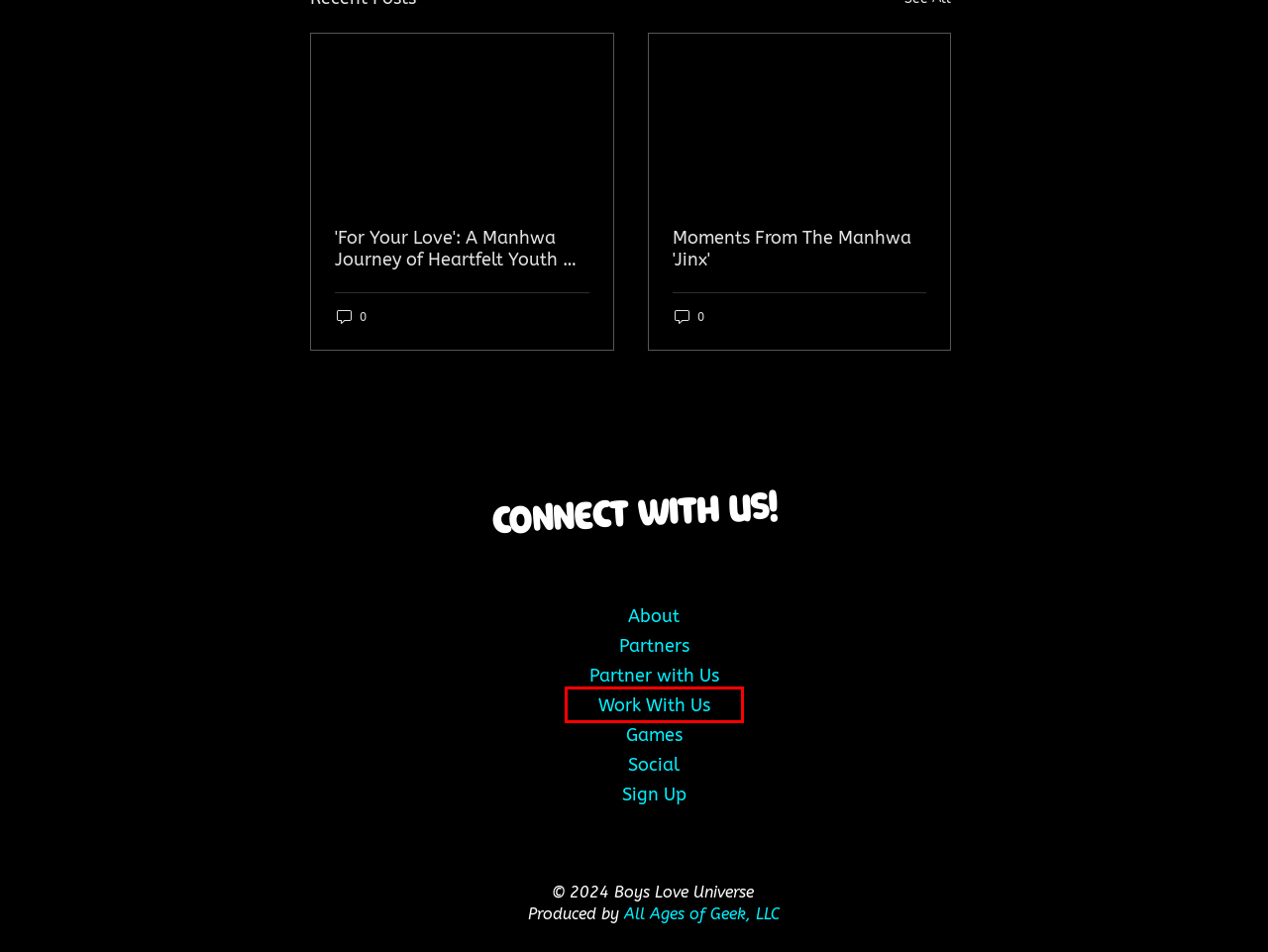Given a screenshot of a webpage with a red bounding box around an element, choose the most appropriate webpage description for the new page displayed after clicking the element within the bounding box. Here are the candidates:
A. All Ages of Geek - '90s Geek Culture and Indie Creator Hub
B. Social | Boys Love Universe
C. 'For Your Love': A Manhwa Journey of Heartfelt Youth & Unspoken Desires
D. Quizzes | Boys Love Universe
E. Partners | Boys Love Universe
F. Work With Us | Boys Love Universe
G. Boys Love Universe | Yaoi, Bara and Gay Multimedia
H. Moments From The Manhwa 'Jinx'

F